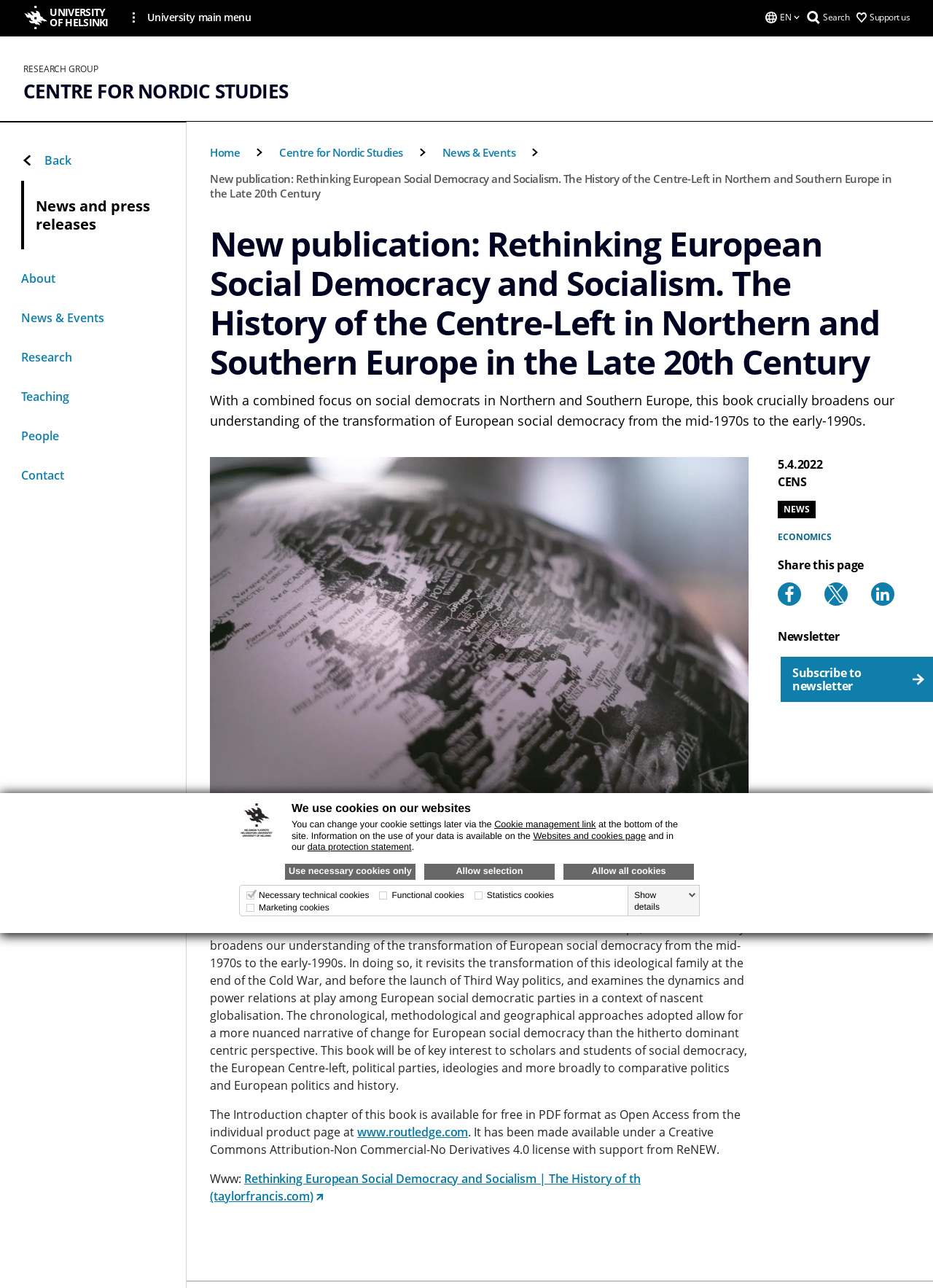What is the topic of the book being described?
Use the information from the image to give a detailed answer to the question.

I found the answer by reading the text on the webpage, which describes a book about the transformation of European social democracy from the mid-1970s to the early-1990s.